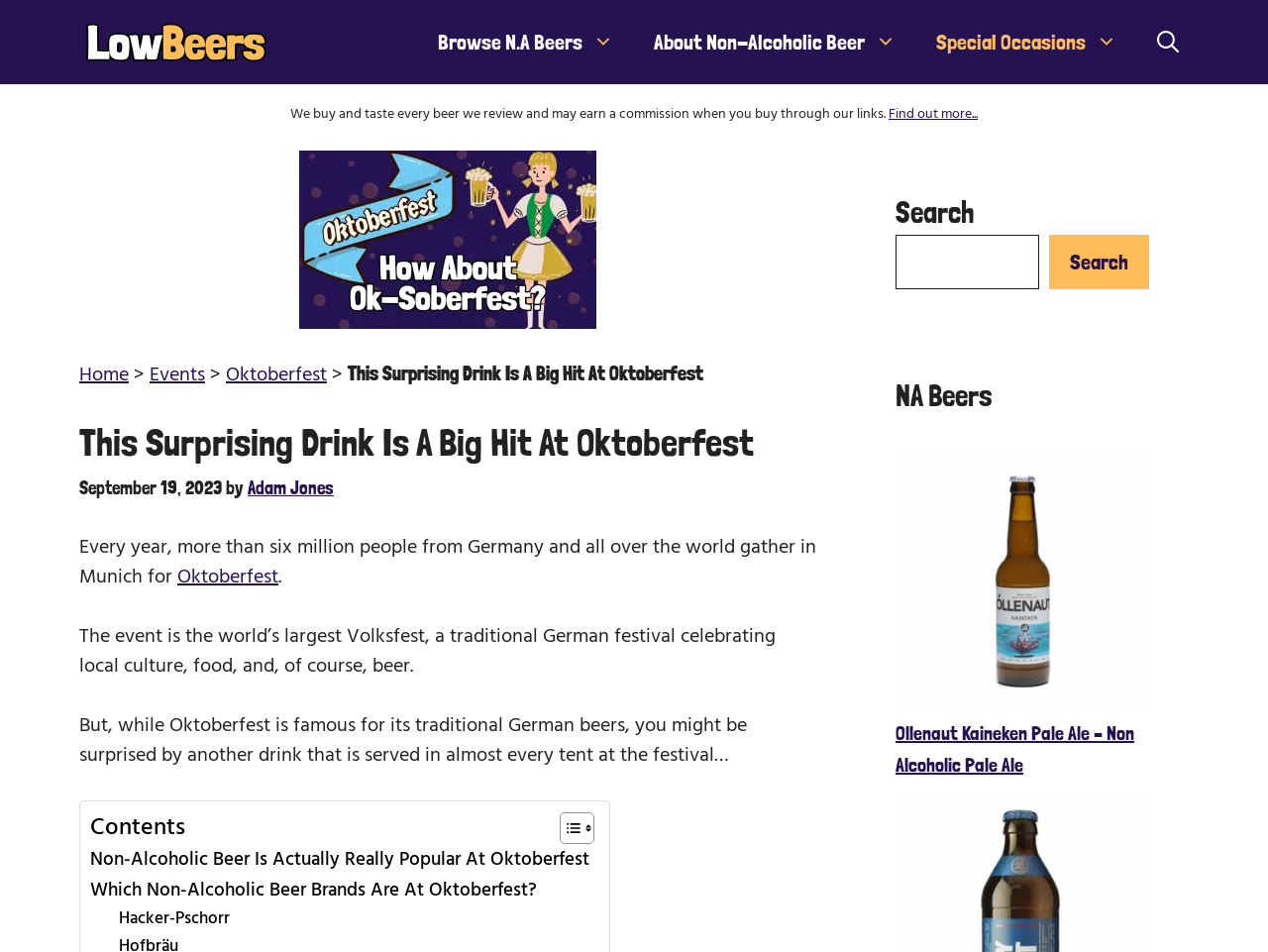Please find the bounding box for the UI component described as follows: "225".

None